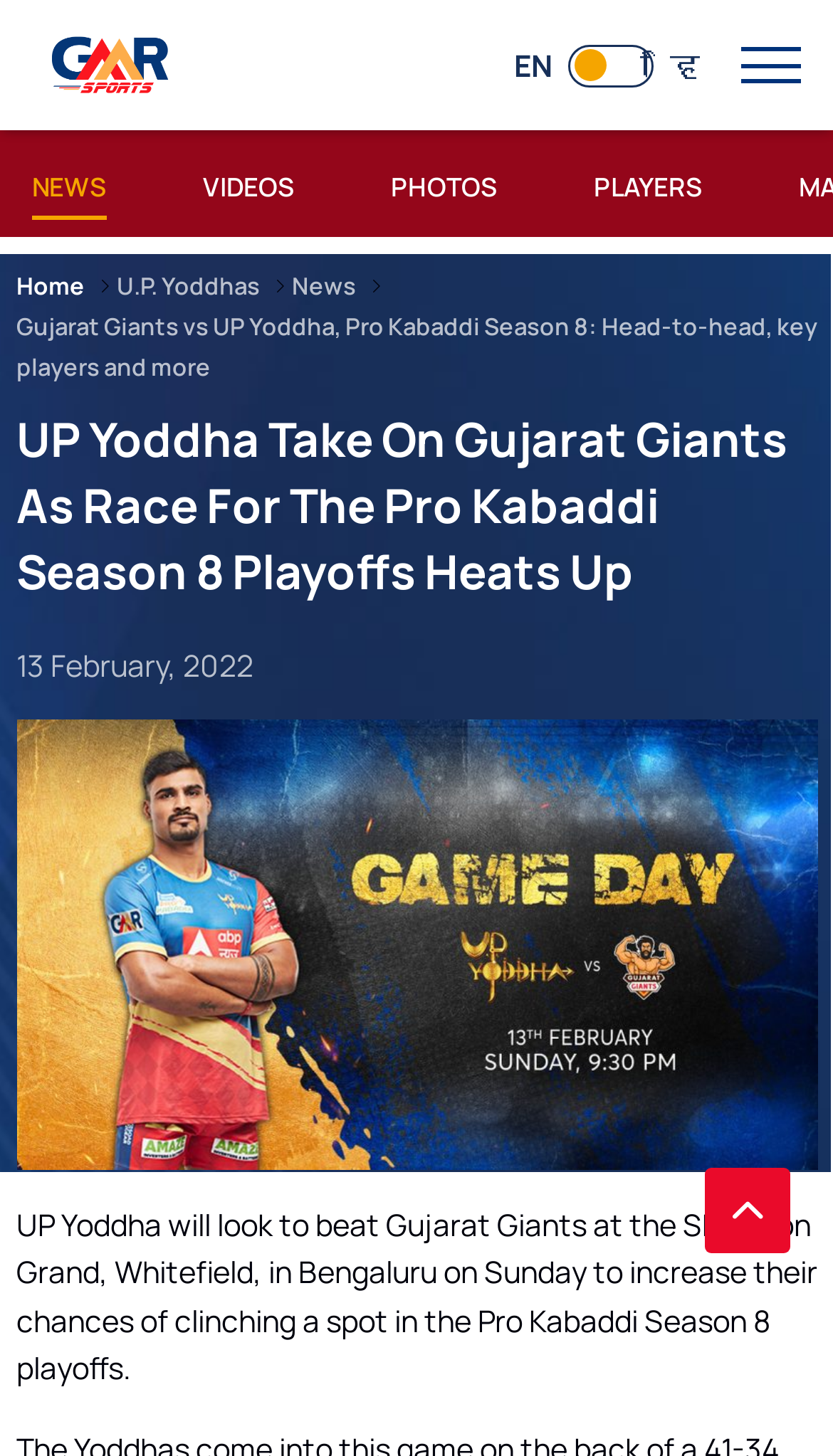Answer this question using a single word or a brief phrase:
What is the purpose of the button at the bottom of the page?

Back to top